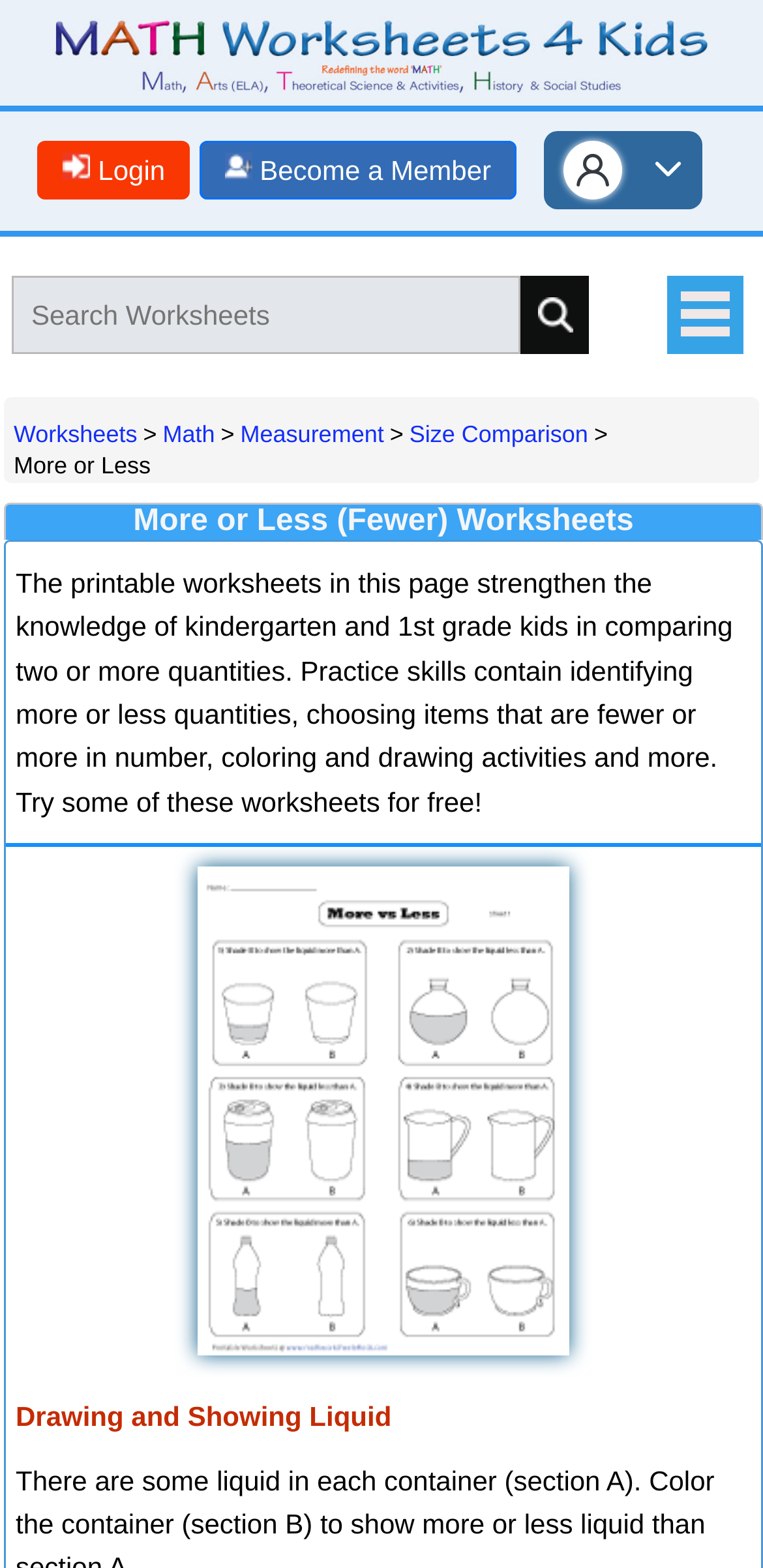Please provide a comprehensive answer to the question based on the screenshot: What is the topic of the worksheets in the 'Size Comparison' category?

From the webpage, I can see that the 'Size Comparison' category is a subcategory under 'Measurement'. This is evident from the navigation links, where 'Measurement' is a parent category and 'Size Comparison' is a child category.